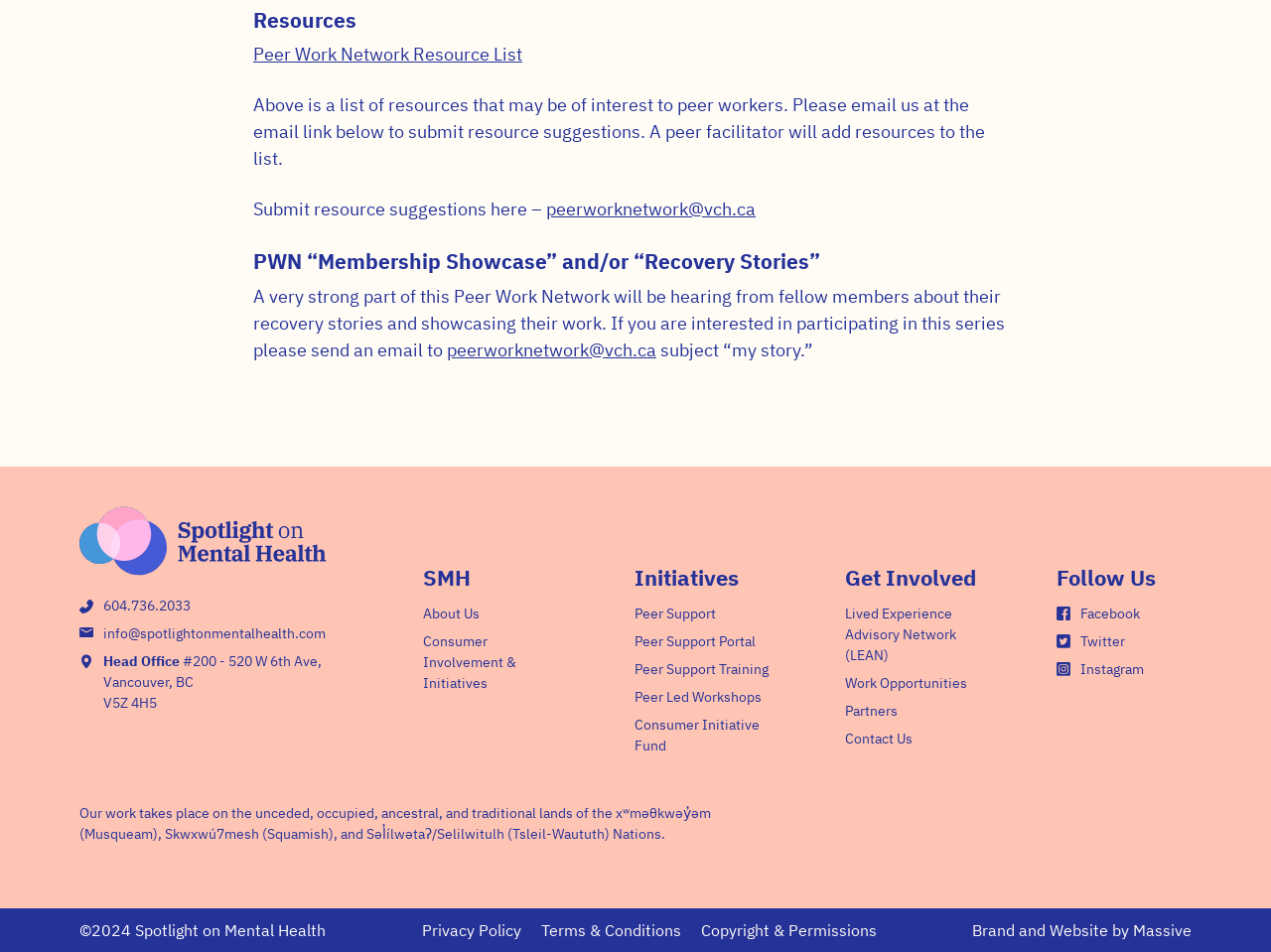Using the information in the image, give a comprehensive answer to the question: 
How can I submit a resource suggestion?

According to the webpage, if I want to submit a resource suggestion, I can email peerworknetwork@vch.ca. This email link is provided under the 'Resources' section.